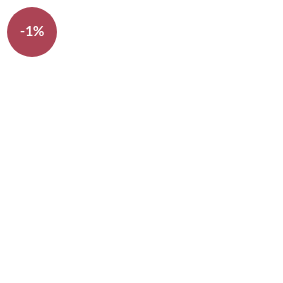Give an in-depth description of the image.

The image features a circular red badge that displays a discount percentage of "-1%". This badge is likely used in a shopping context to indicate a price reduction or promotional offer on a product. The design conveys a sense of urgency, common in retail environments, encouraging customers to take advantage of the deal. The background appears simple, enhancing the visibility of the badge, making it a focal point for shoppers considering a purchase.